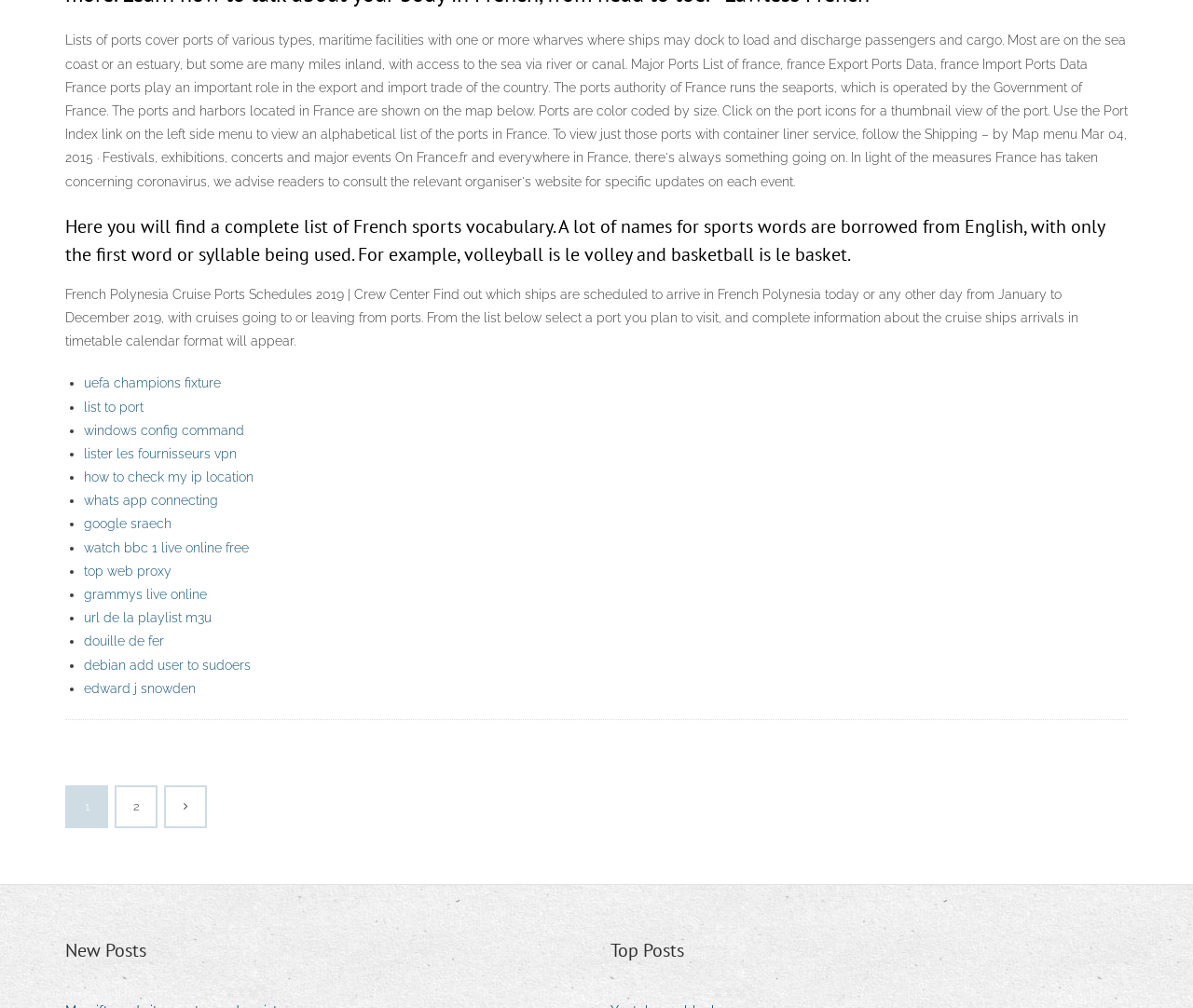Determine the bounding box for the described UI element: "google sraech".

[0.07, 0.512, 0.144, 0.527]